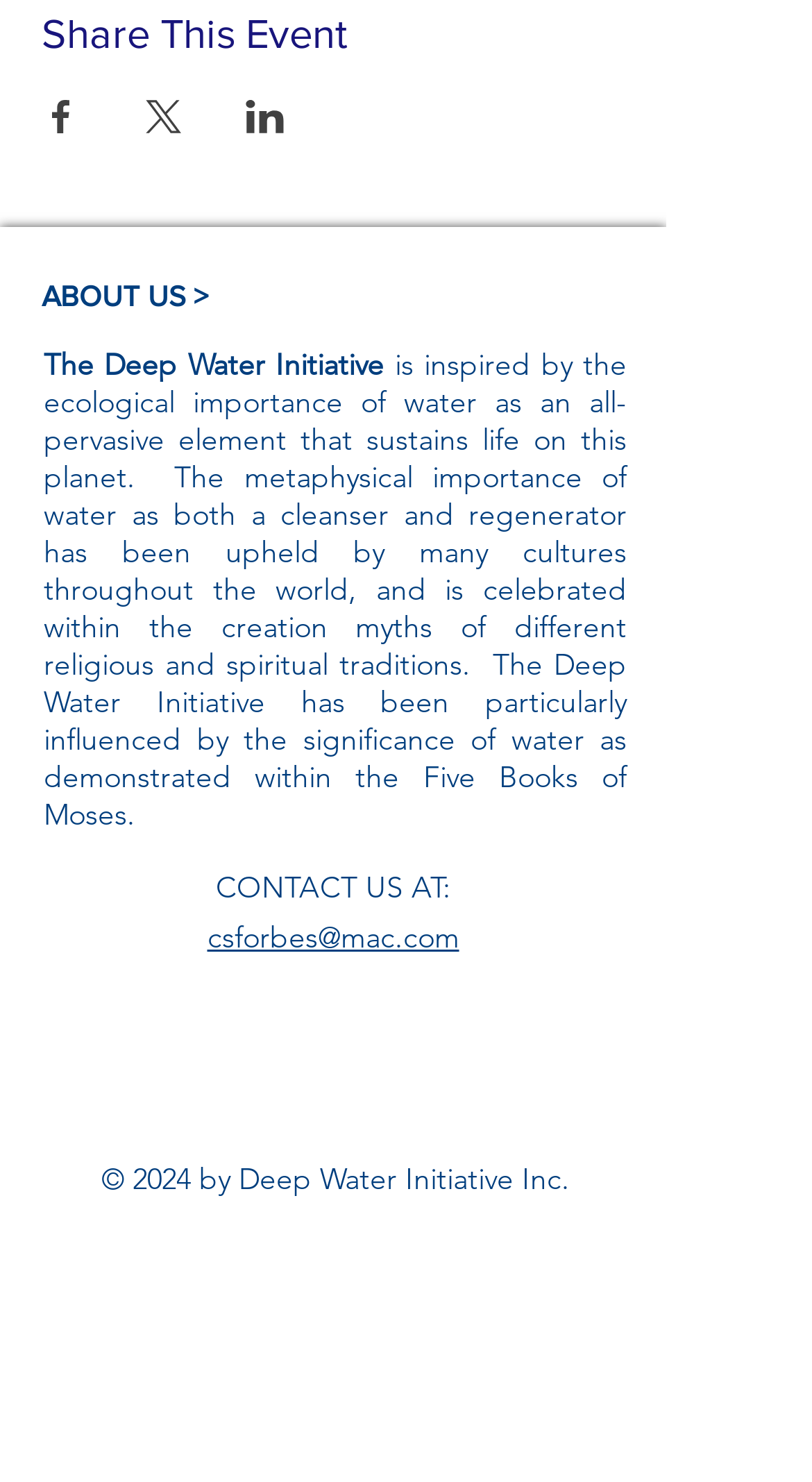What is the event about?
Answer the question with a detailed explanation, including all necessary information.

Based on the StaticText element with ID 297, the event is about Kiribati's President Anote Tong racing to find a way to protect his nation's people and maintain their dignity.